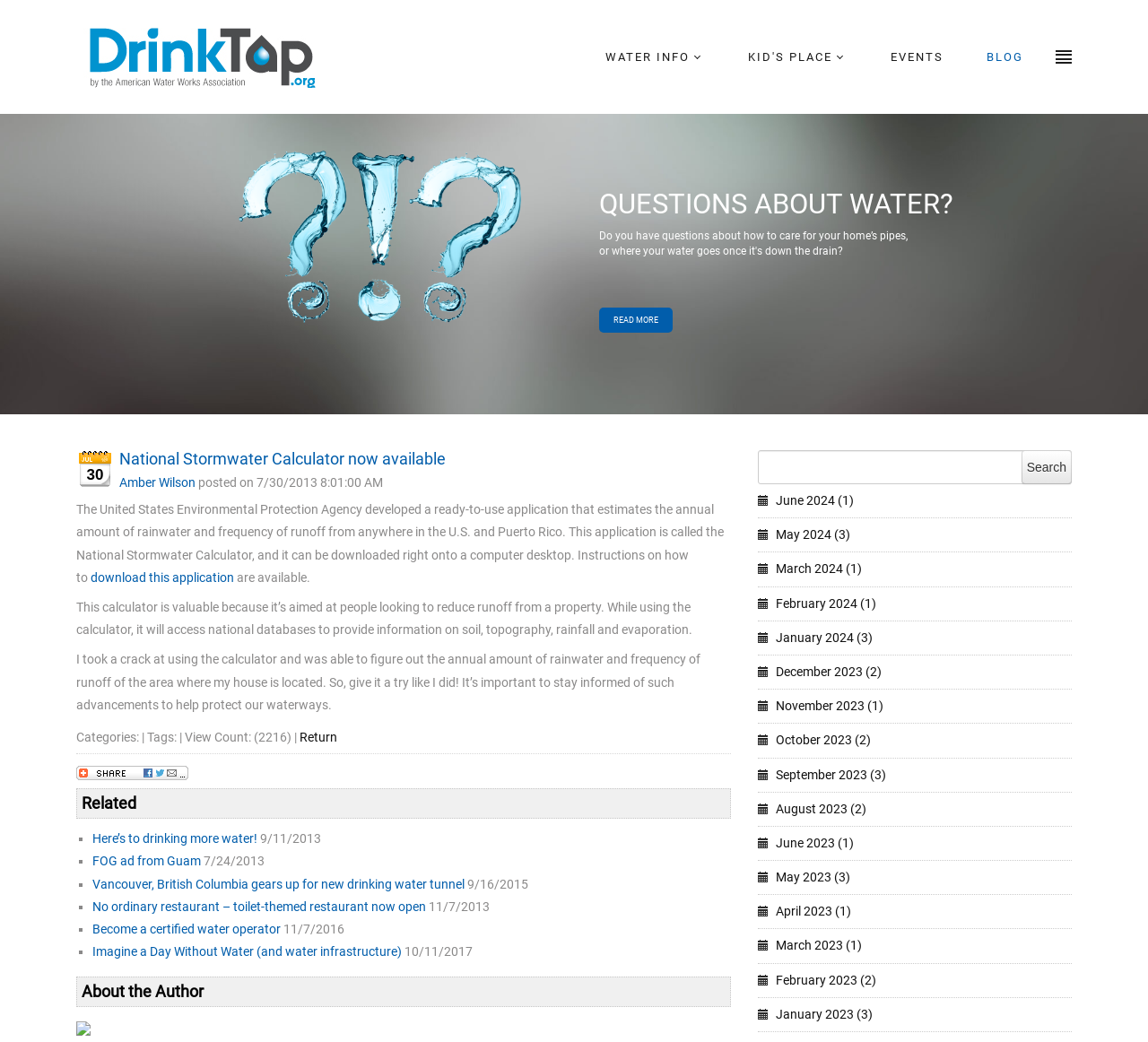Pinpoint the bounding box coordinates of the area that must be clicked to complete this instruction: "Click the 'READ MORE' link".

[0.521, 0.295, 0.586, 0.32]